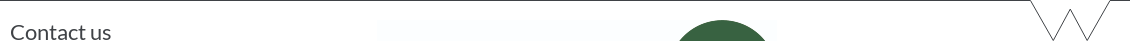Answer the following inquiry with a single word or phrase:
What is the tone conveyed by the webpage design?

Professional and approachable